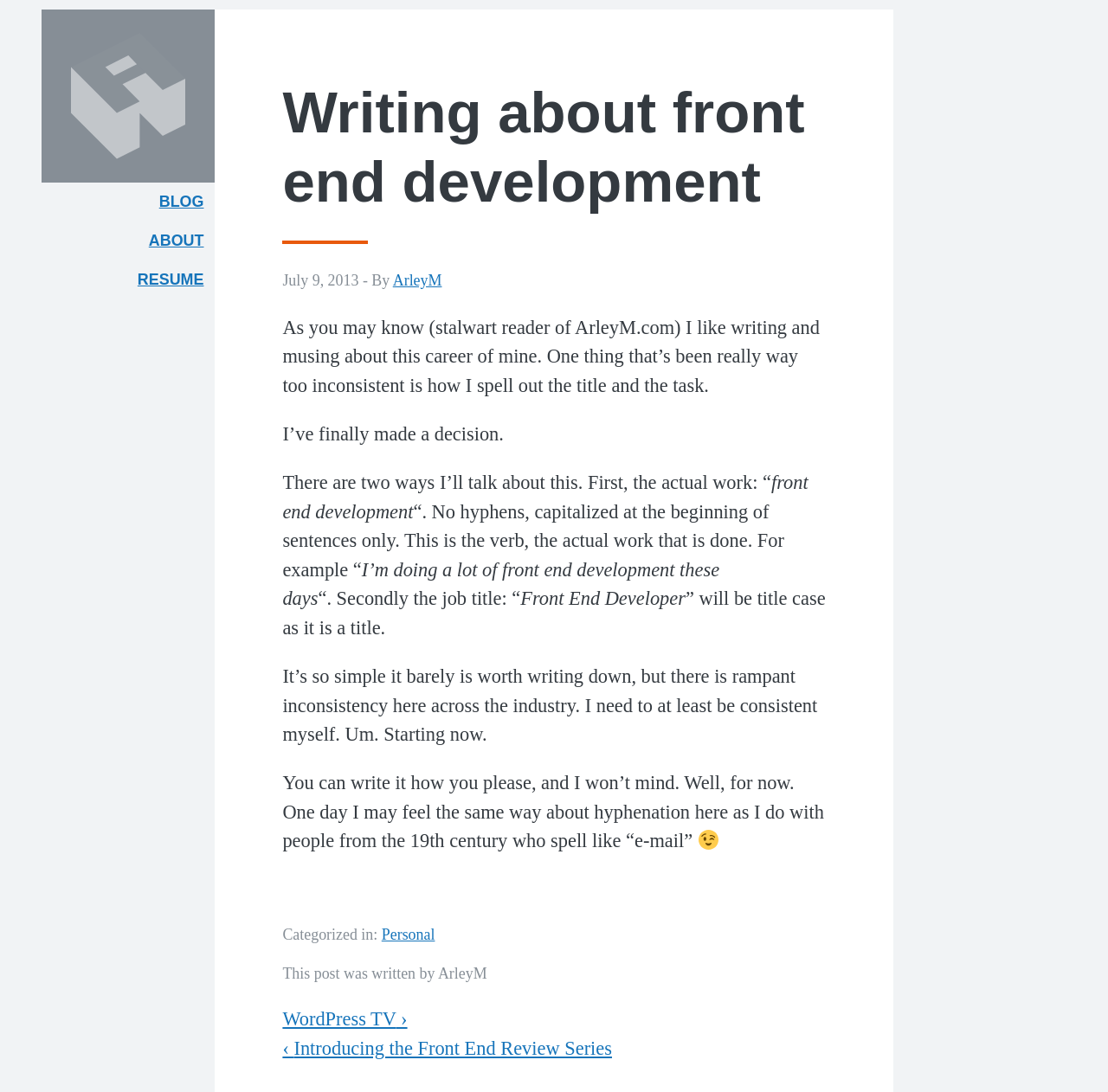Please determine the bounding box coordinates of the area that needs to be clicked to complete this task: 'Click the 'ArleyM.com Logo' link'. The coordinates must be four float numbers between 0 and 1, formatted as [left, top, right, bottom].

[0.038, 0.009, 0.194, 0.167]